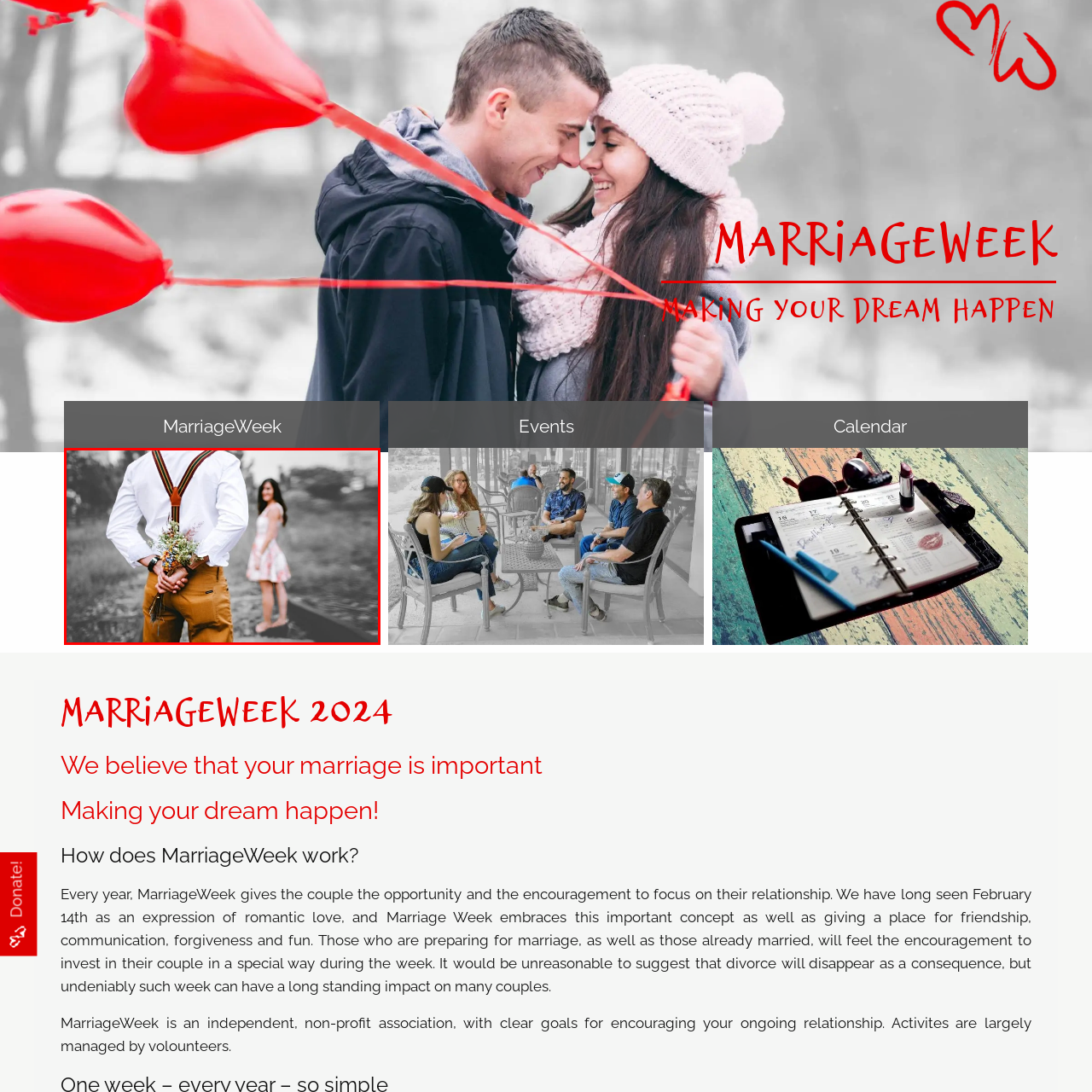Direct your attention to the zone enclosed by the orange box, Where is the scene taking place? 
Give your response in a single word or phrase.

An outdoor location